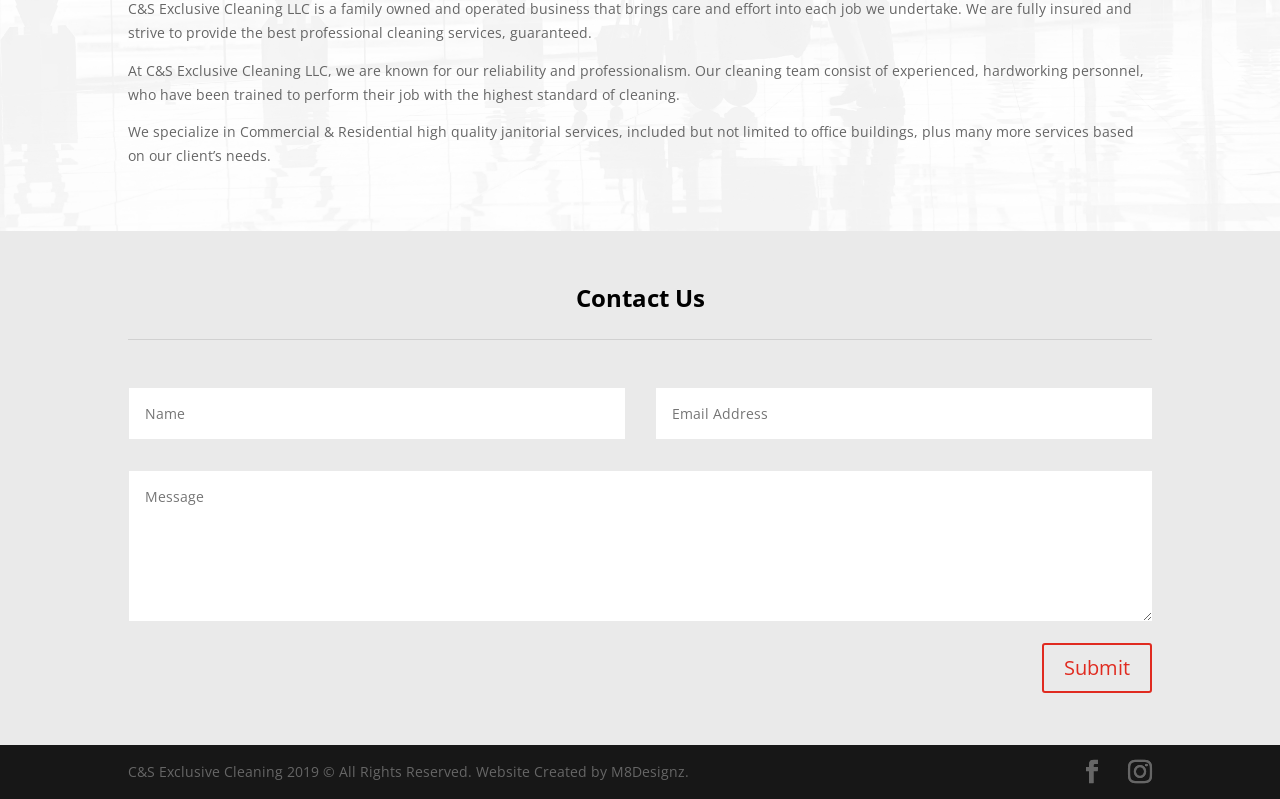How many textboxes are available for contact?
Answer the question with a single word or phrase, referring to the image.

3